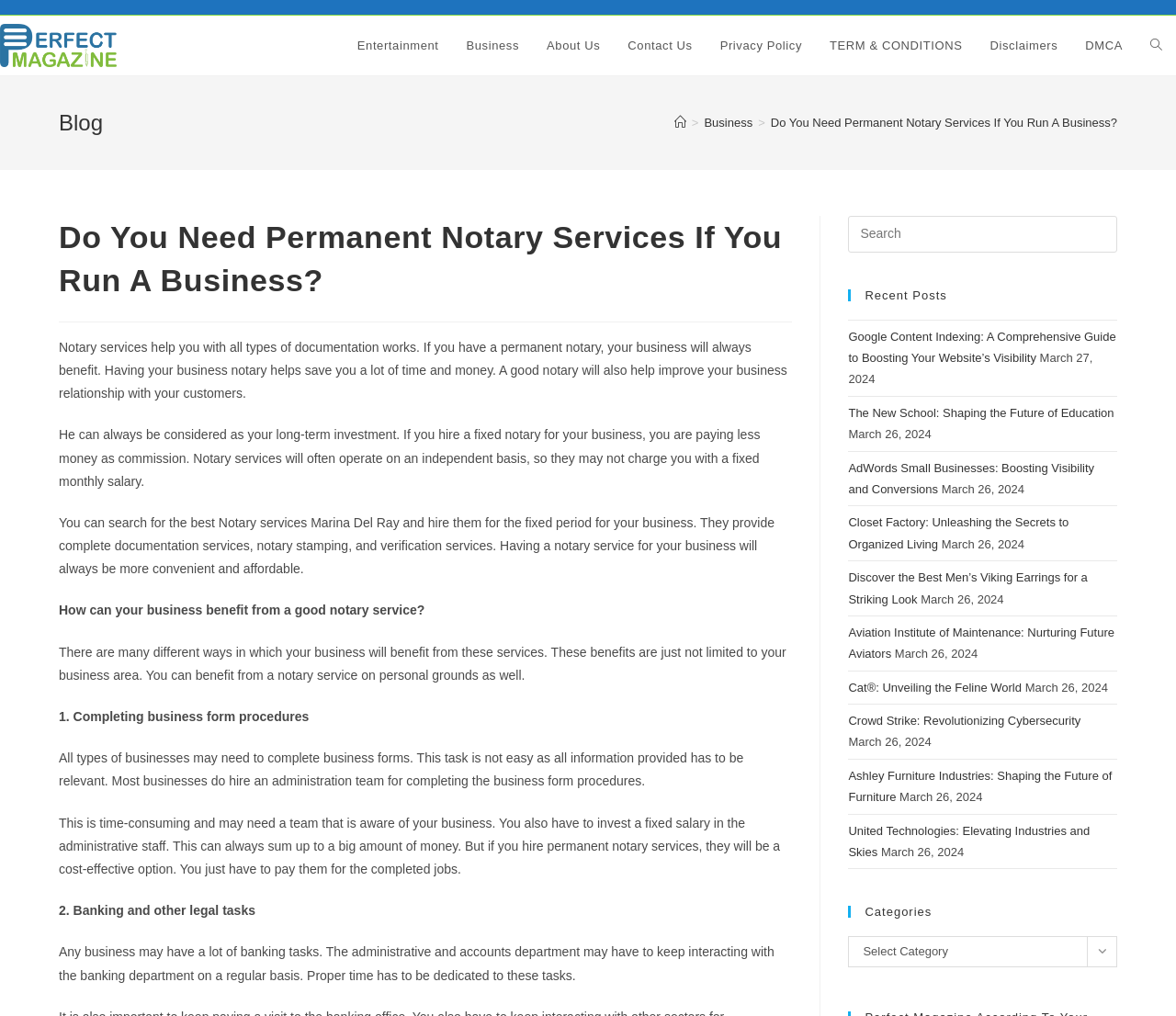Pinpoint the bounding box coordinates of the element to be clicked to execute the instruction: "Search for a query on this website".

[0.721, 0.212, 0.95, 0.248]